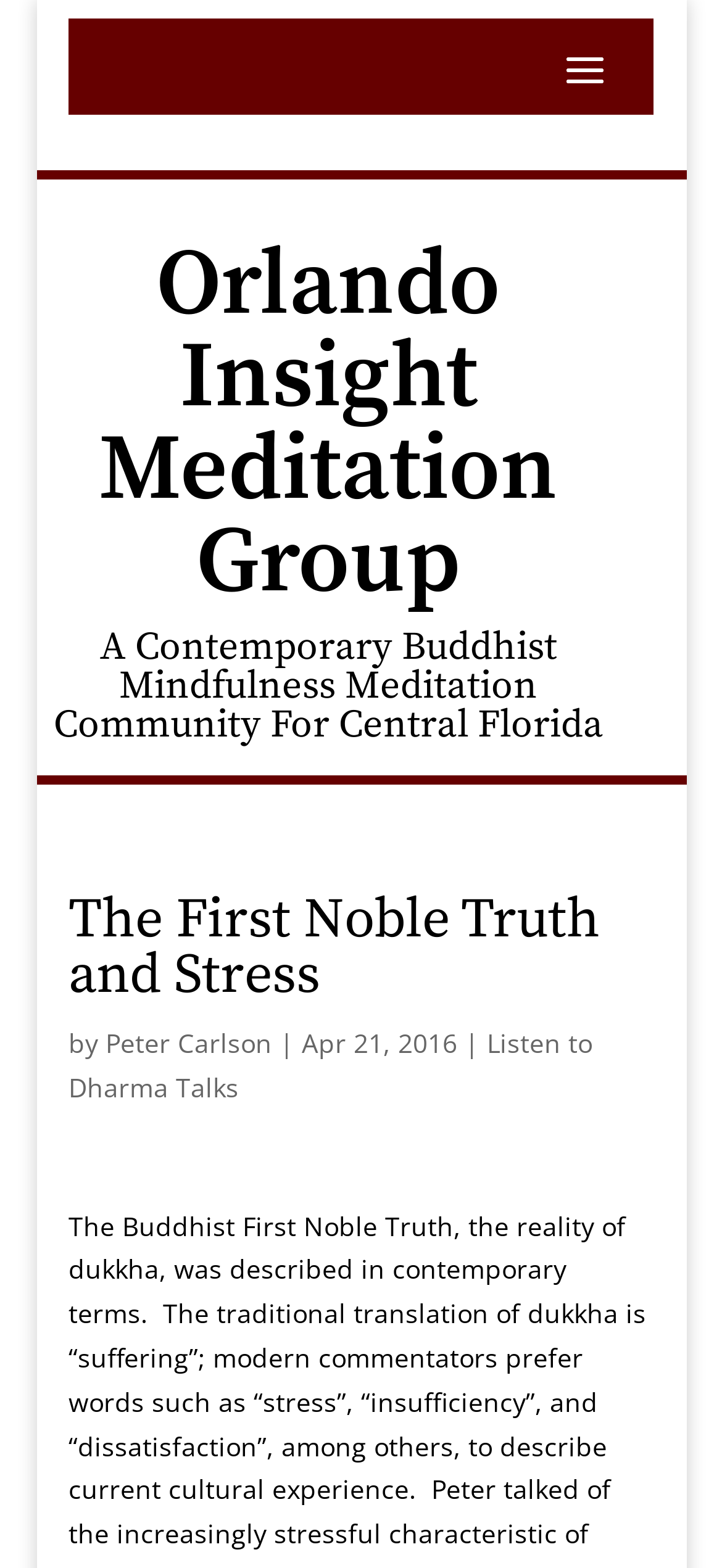Respond to the following question with a brief word or phrase:
What is the purpose of the 'Listen to Dharma Talks' link?

To listen to Dharma Talks